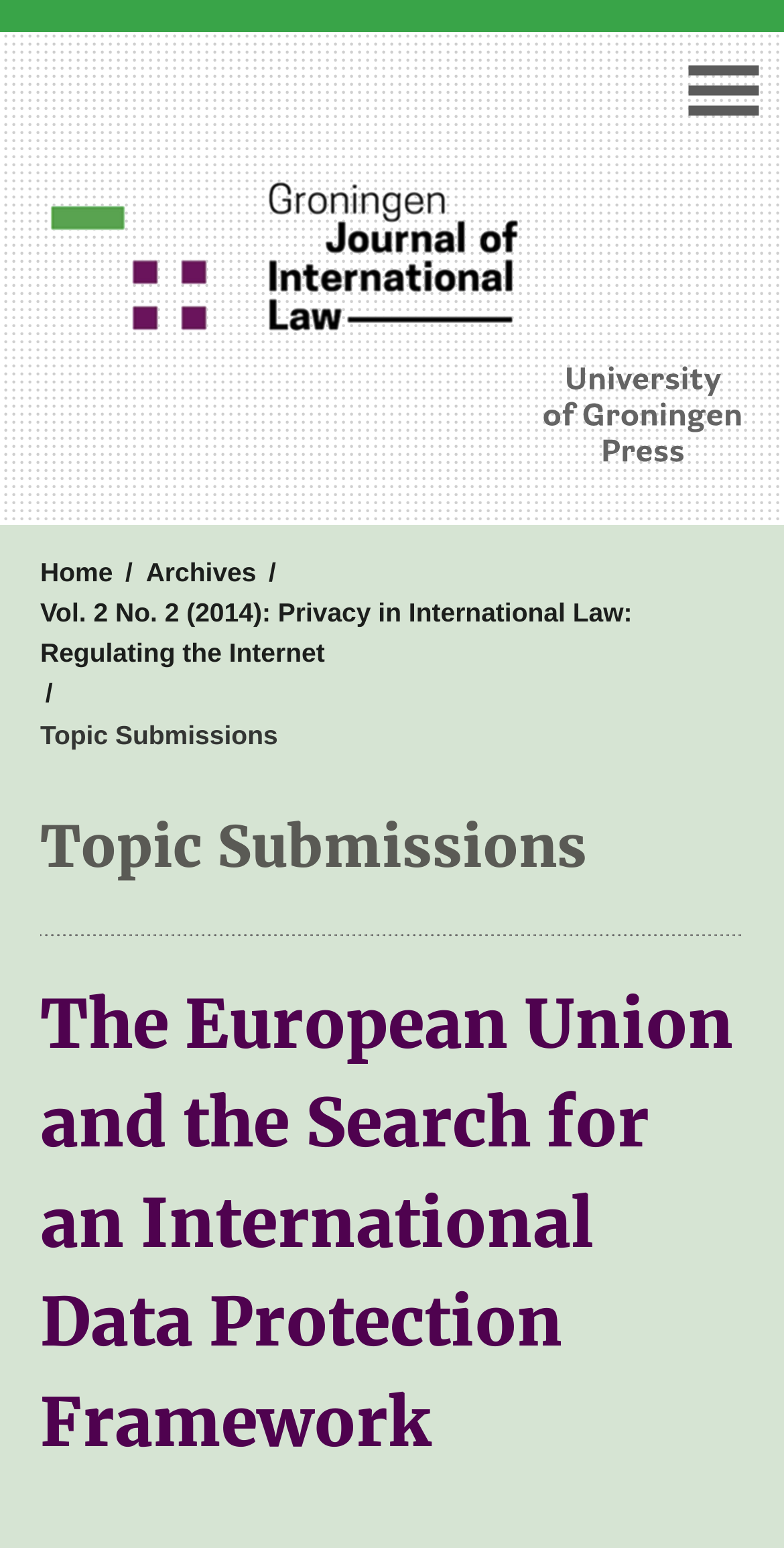Provide the bounding box coordinates, formatted as (top-left x, top-left y, bottom-right x, bottom-right y), with all values being floating point numbers between 0 and 1. Identify the bounding box of the UI element that matches the description: ≡

[0.872, 0.032, 0.974, 0.084]